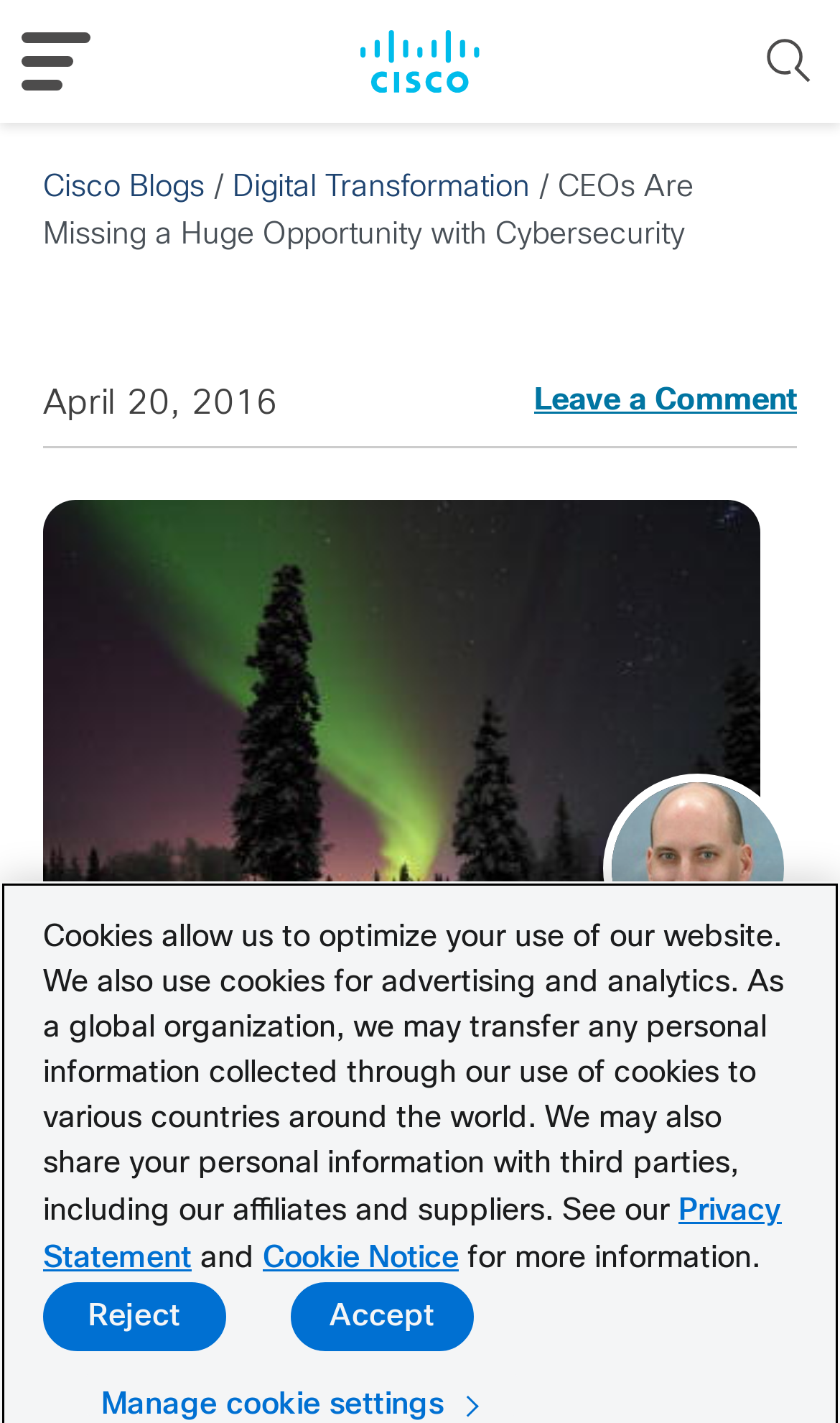Determine the bounding box coordinates for the area you should click to complete the following instruction: "check SEO Company services".

None